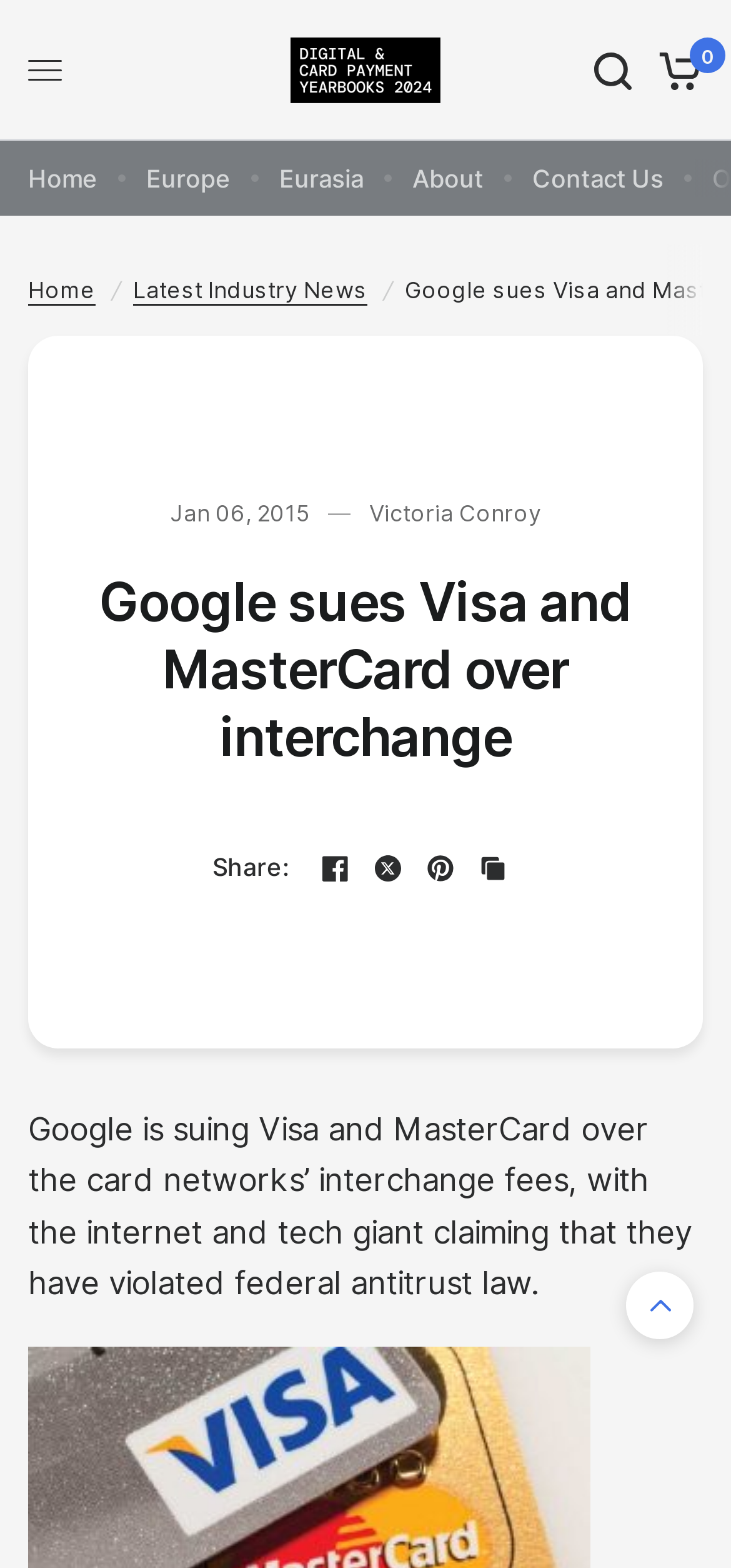What is the logo above the 'Home' link?
Please answer using one word or phrase, based on the screenshot.

Payment Card Yearbooks